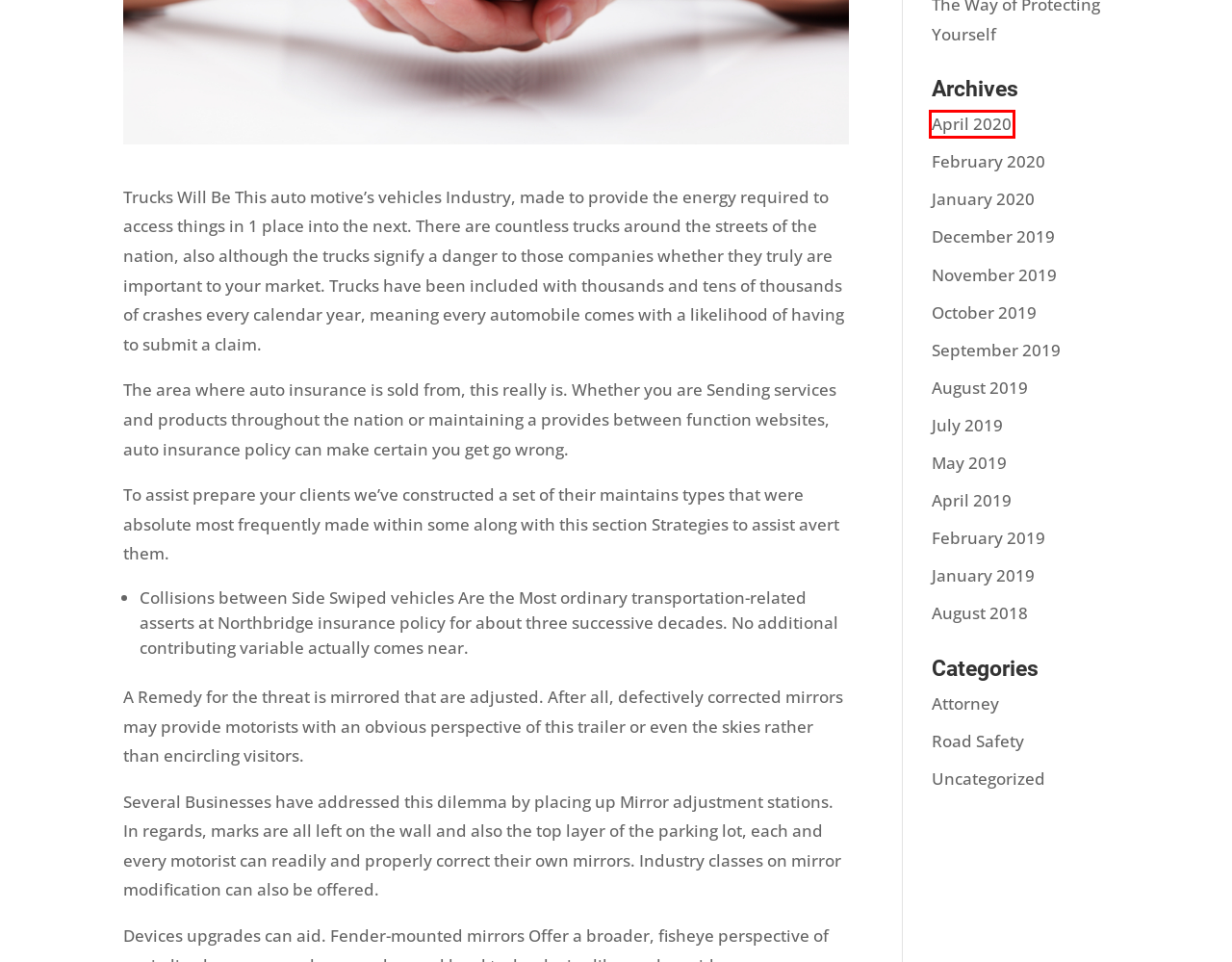You are provided with a screenshot of a webpage that includes a red rectangle bounding box. Please choose the most appropriate webpage description that matches the new webpage after clicking the element within the red bounding box. Here are the candidates:
A. April 2019 - American Truckers
B. January 2019 - American Truckers
C. April 2020 - American Truckers
D. January 2020 - American Truckers
E. August 2018 - American Truckers
F. November 2019 - American Truckers
G. December 2019 - American Truckers
H. September 2019 - American Truckers

C